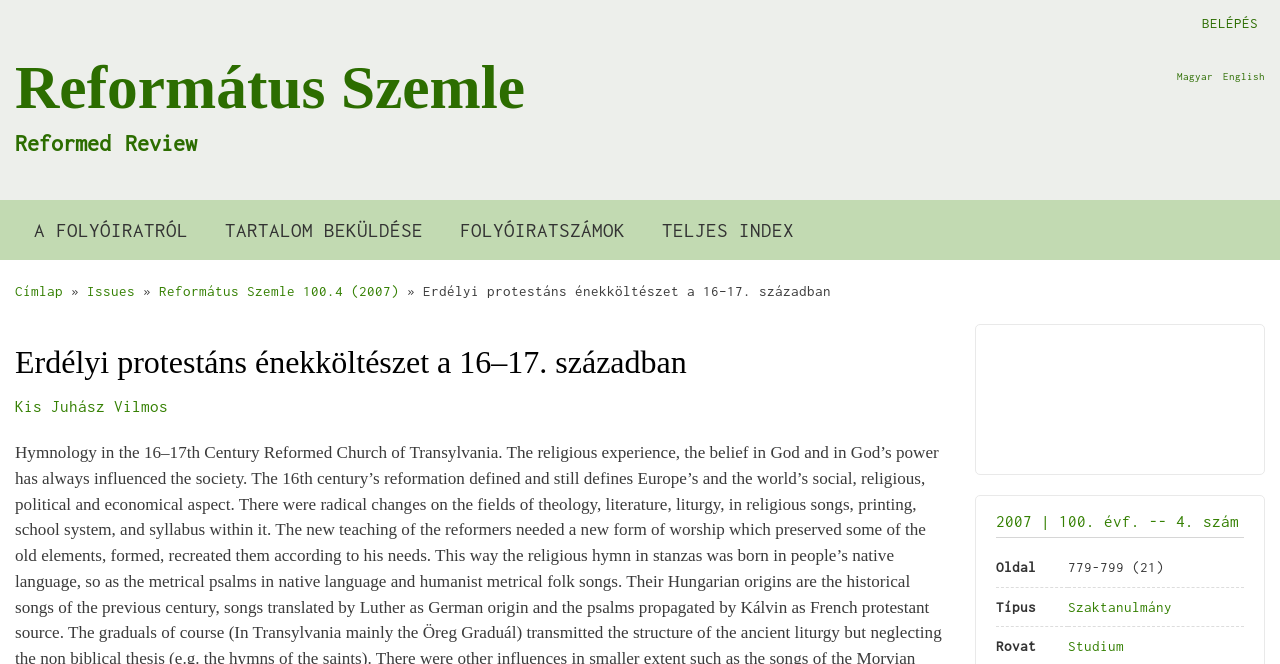Please locate the bounding box coordinates of the element that should be clicked to complete the given instruction: "Check the 'FOLEY'S NY' link".

None